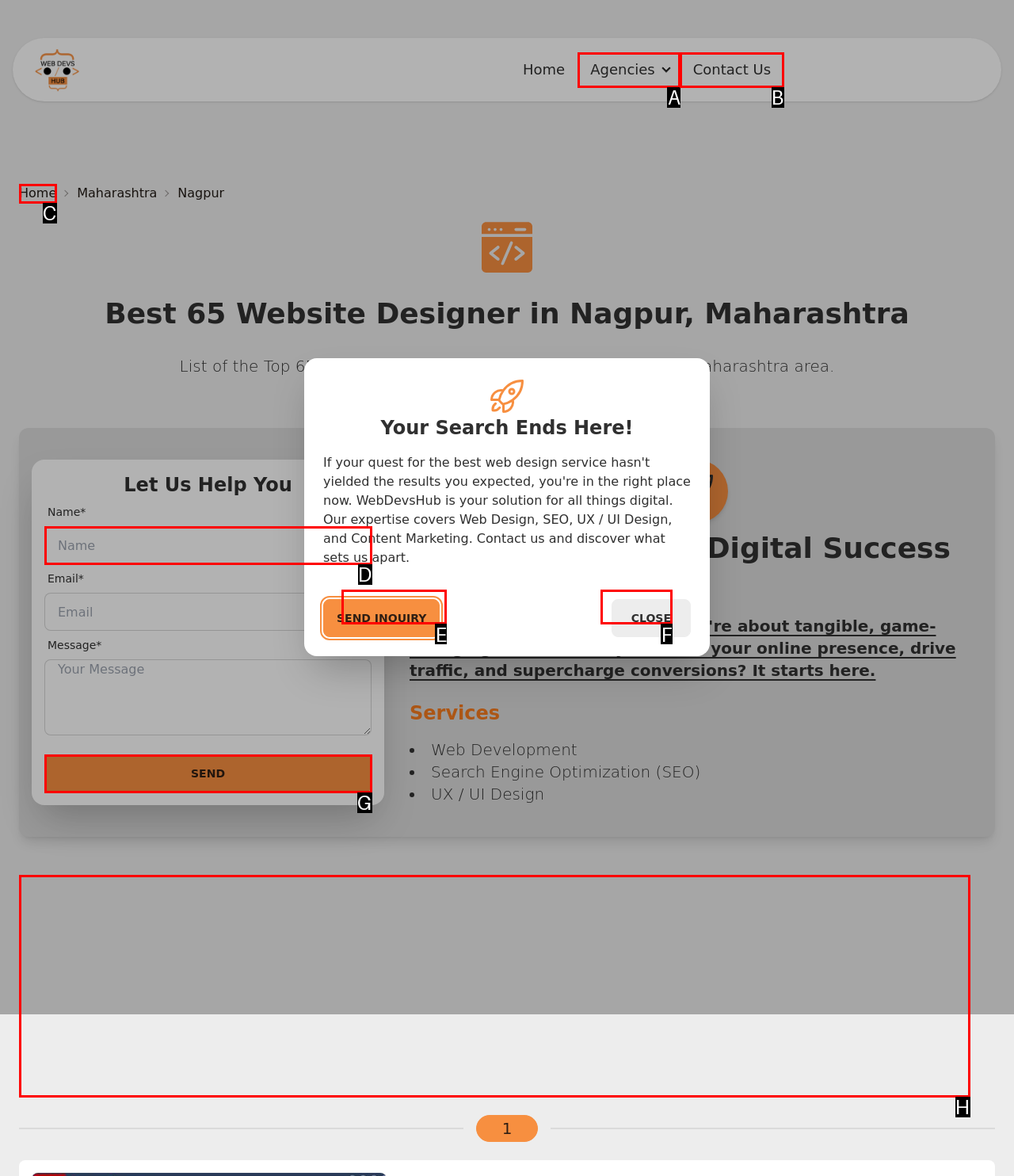Identify the UI element described as: Send Inquiry
Answer with the option's letter directly.

E